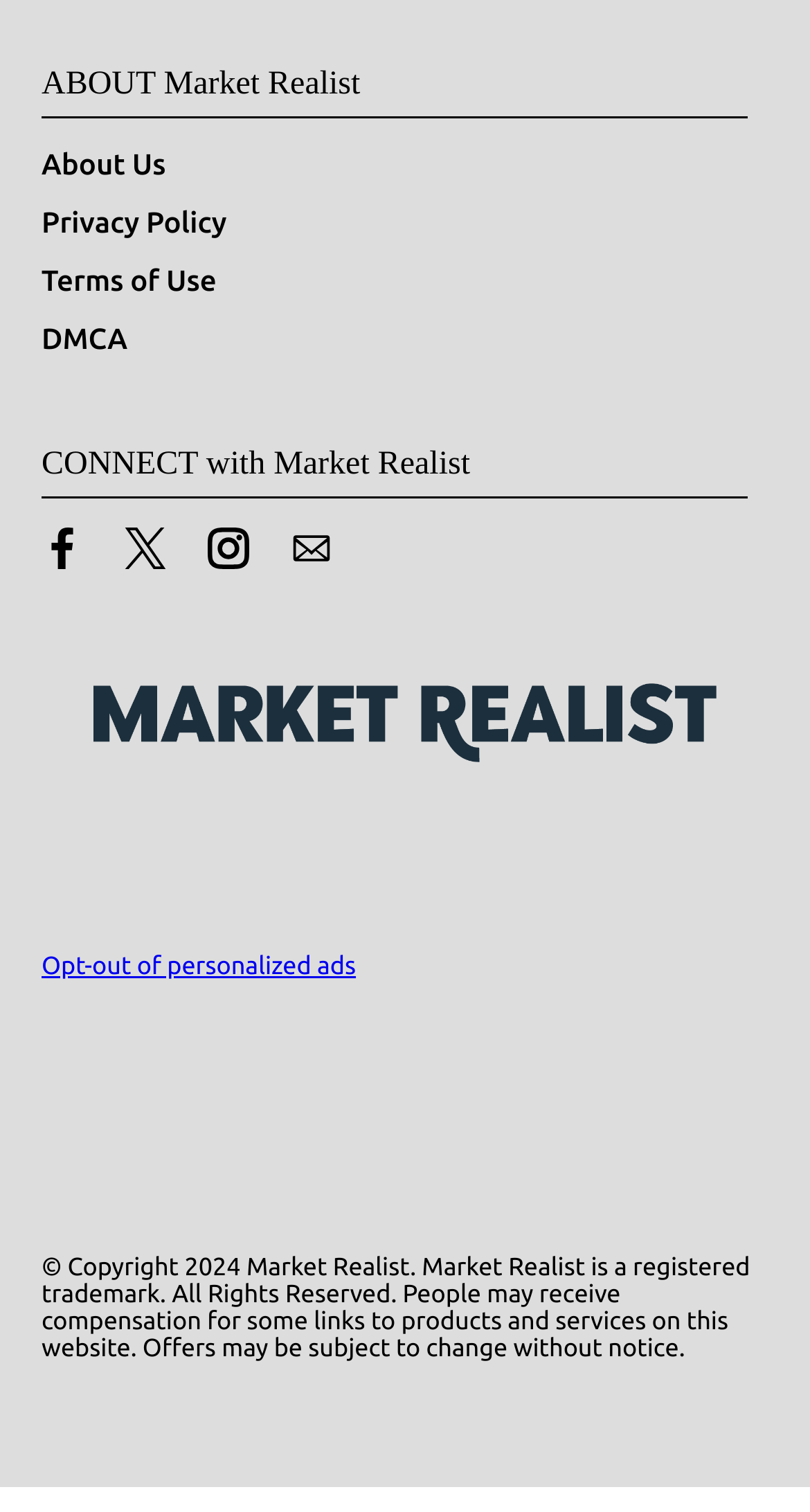How many social media links are available?
Relying on the image, give a concise answer in one word or a brief phrase.

3